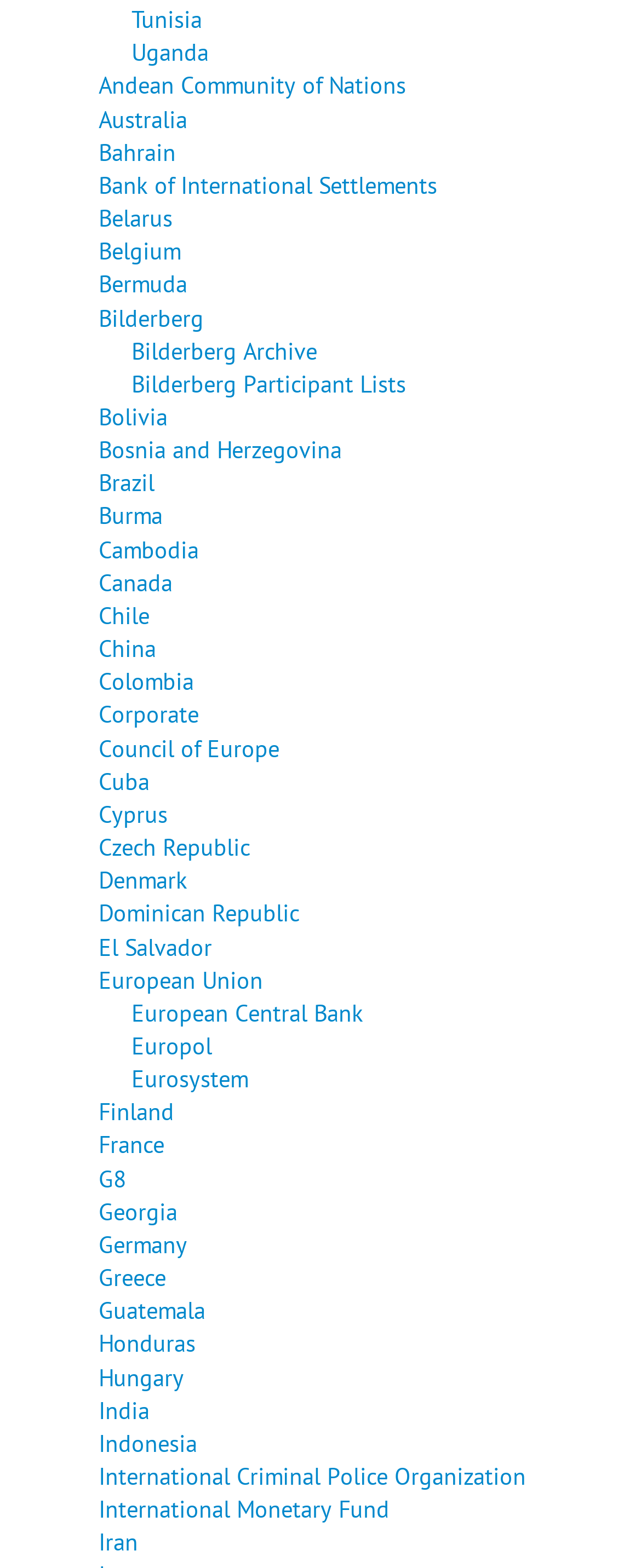Provide the bounding box coordinates for the UI element described in this sentence: "Georgia". The coordinates should be four float values between 0 and 1, i.e., [left, top, right, bottom].

[0.154, 0.762, 0.277, 0.782]